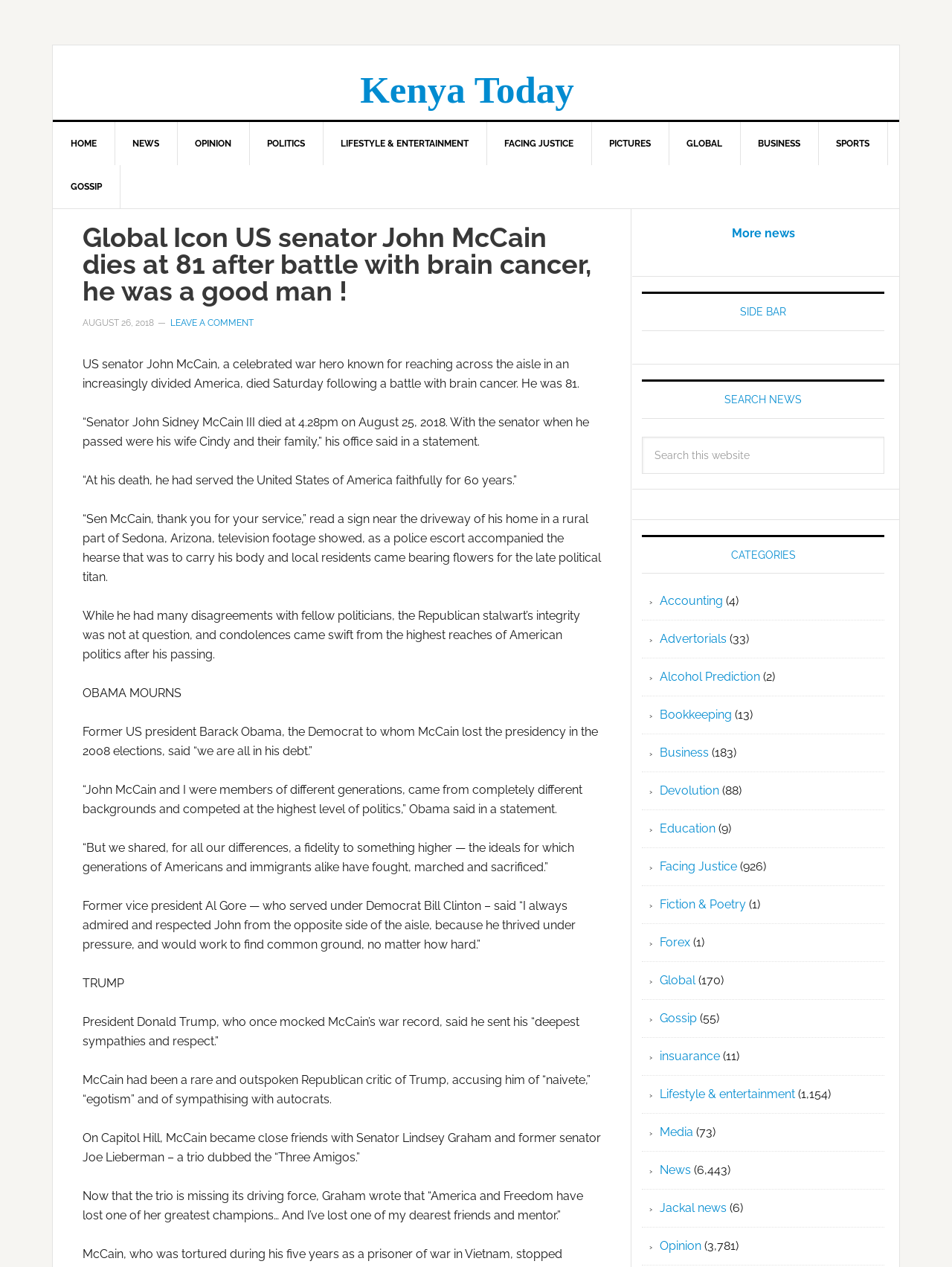Locate the bounding box coordinates of the item that should be clicked to fulfill the instruction: "Search this website".

[0.674, 0.344, 0.929, 0.374]